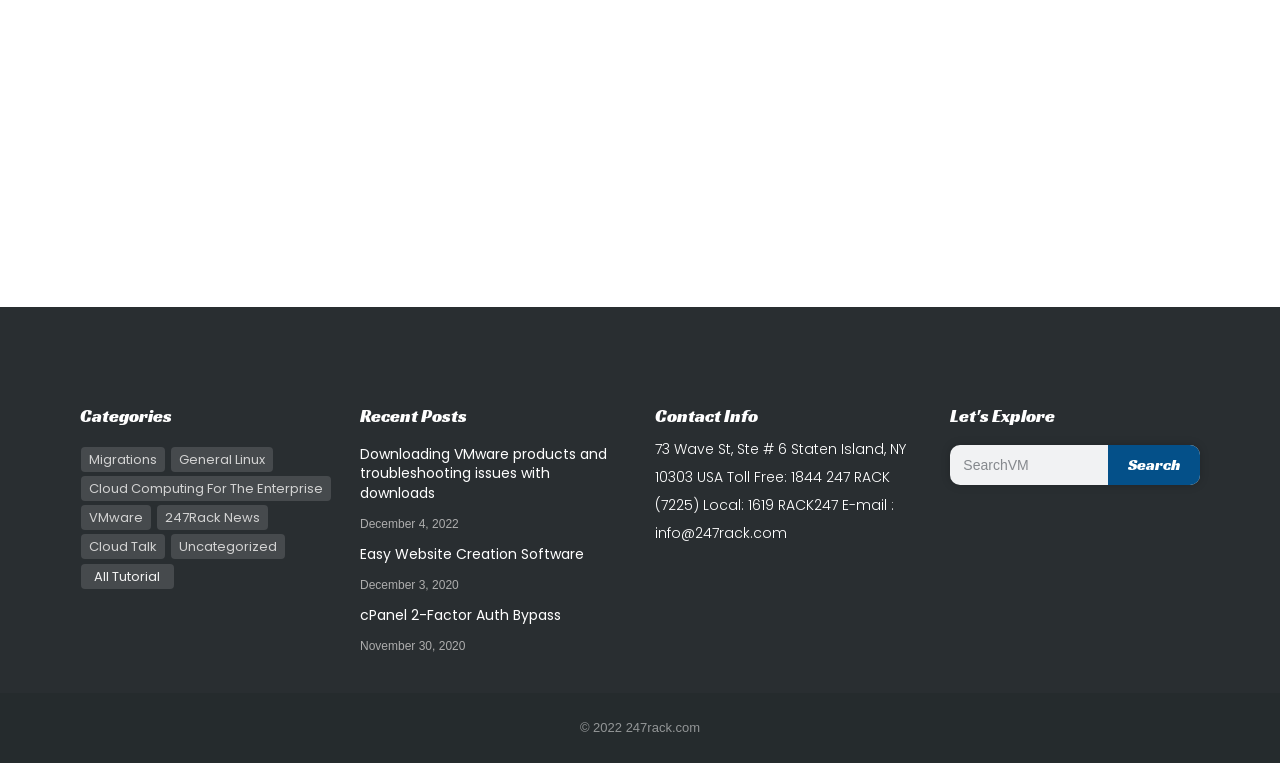Can you specify the bounding box coordinates of the area that needs to be clicked to fulfill the following instruction: "Contact 247rack through email"?

[0.512, 0.685, 0.615, 0.711]